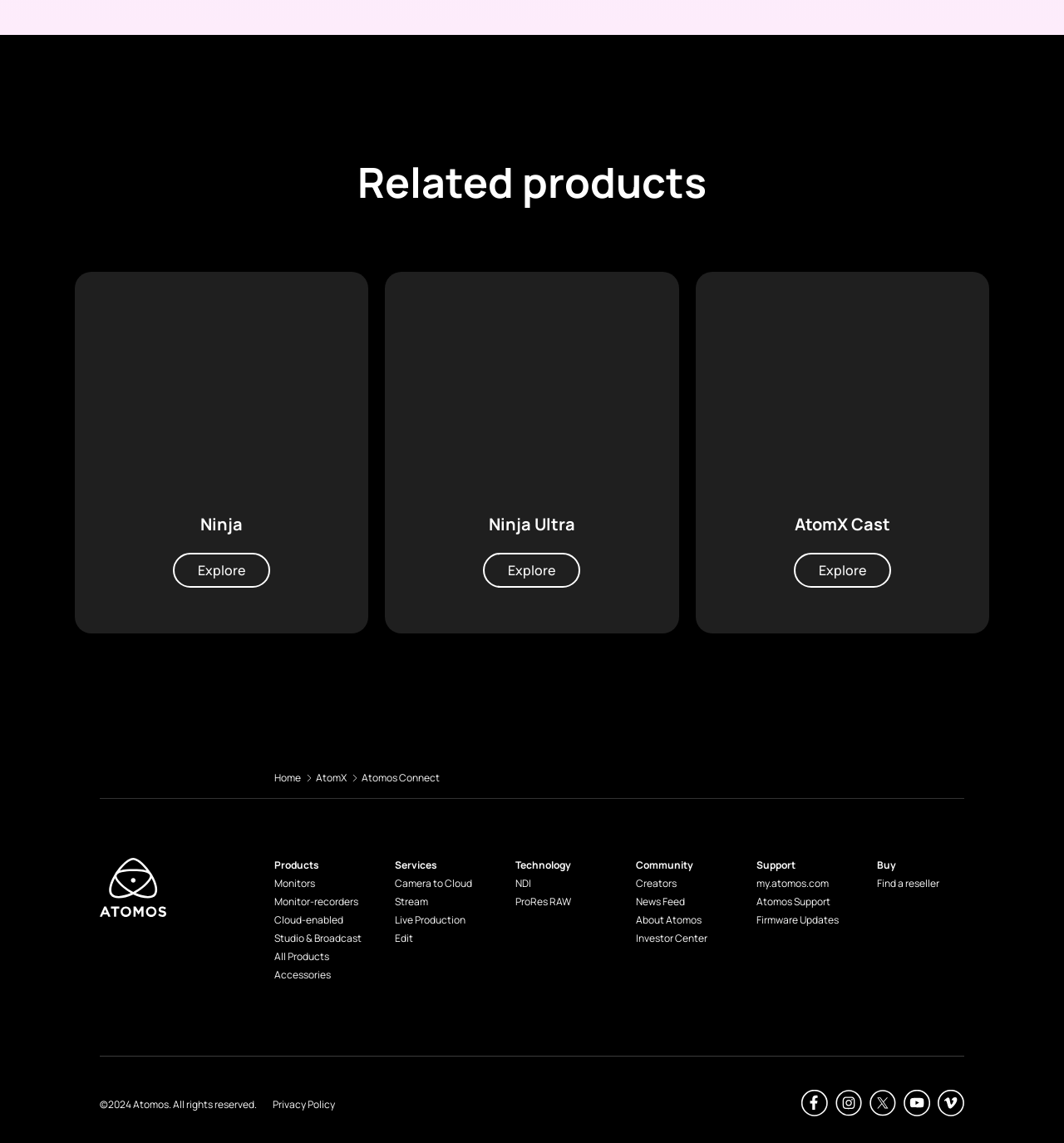Refer to the image and answer the question with as much detail as possible: What is the copyright year?

The copyright year is 2024 as indicated by the StaticText element with the text '©2024 Atomos. All rights reserved'.